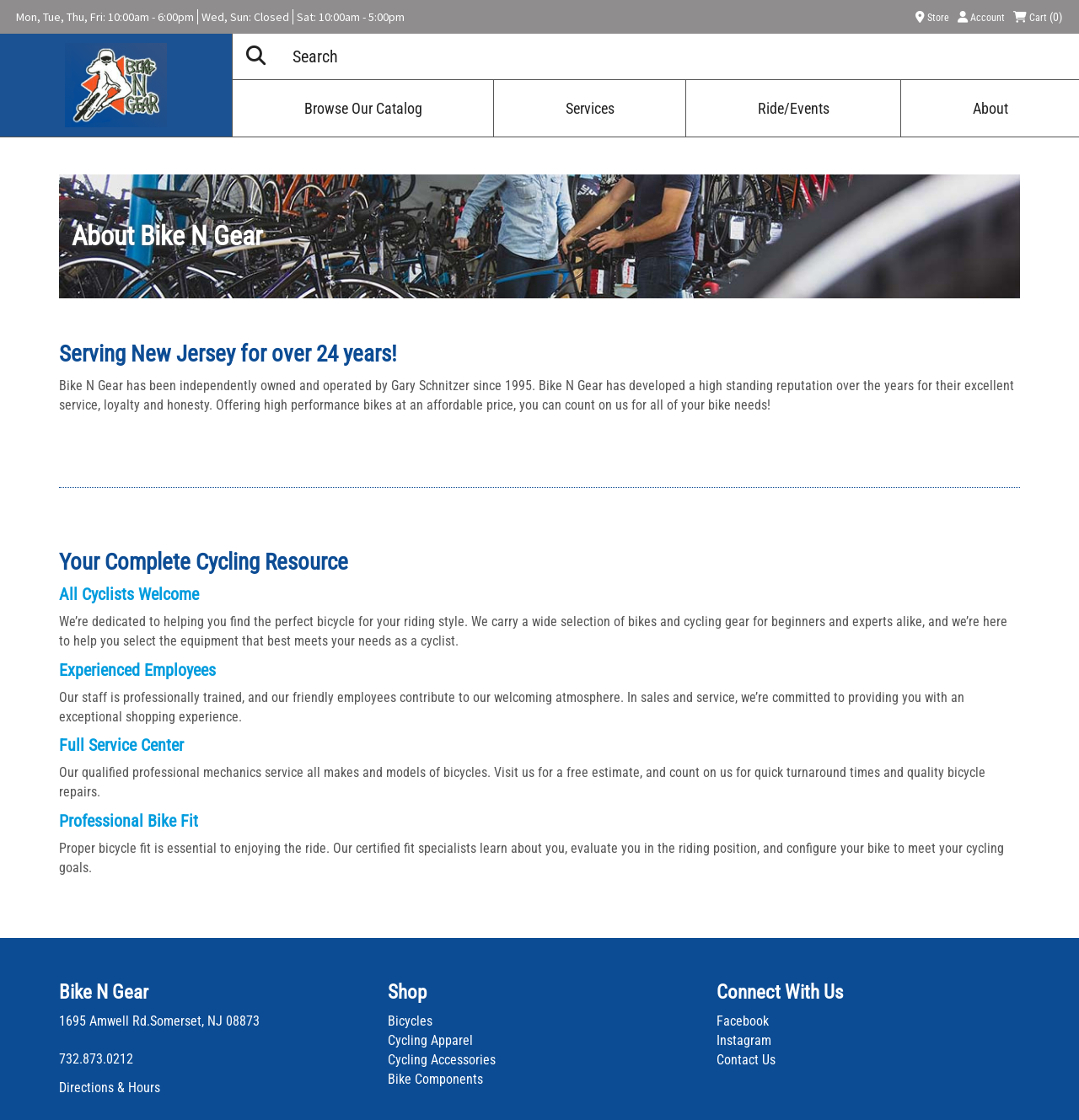Refer to the image and provide a thorough answer to this question:
How can you contact the bike shop?

I found the contact information for the bike shop by looking at the link elements at the bottom of the page, which display the phone number and address of the shop. You can contact the bike shop by calling the phone number or visiting the address.